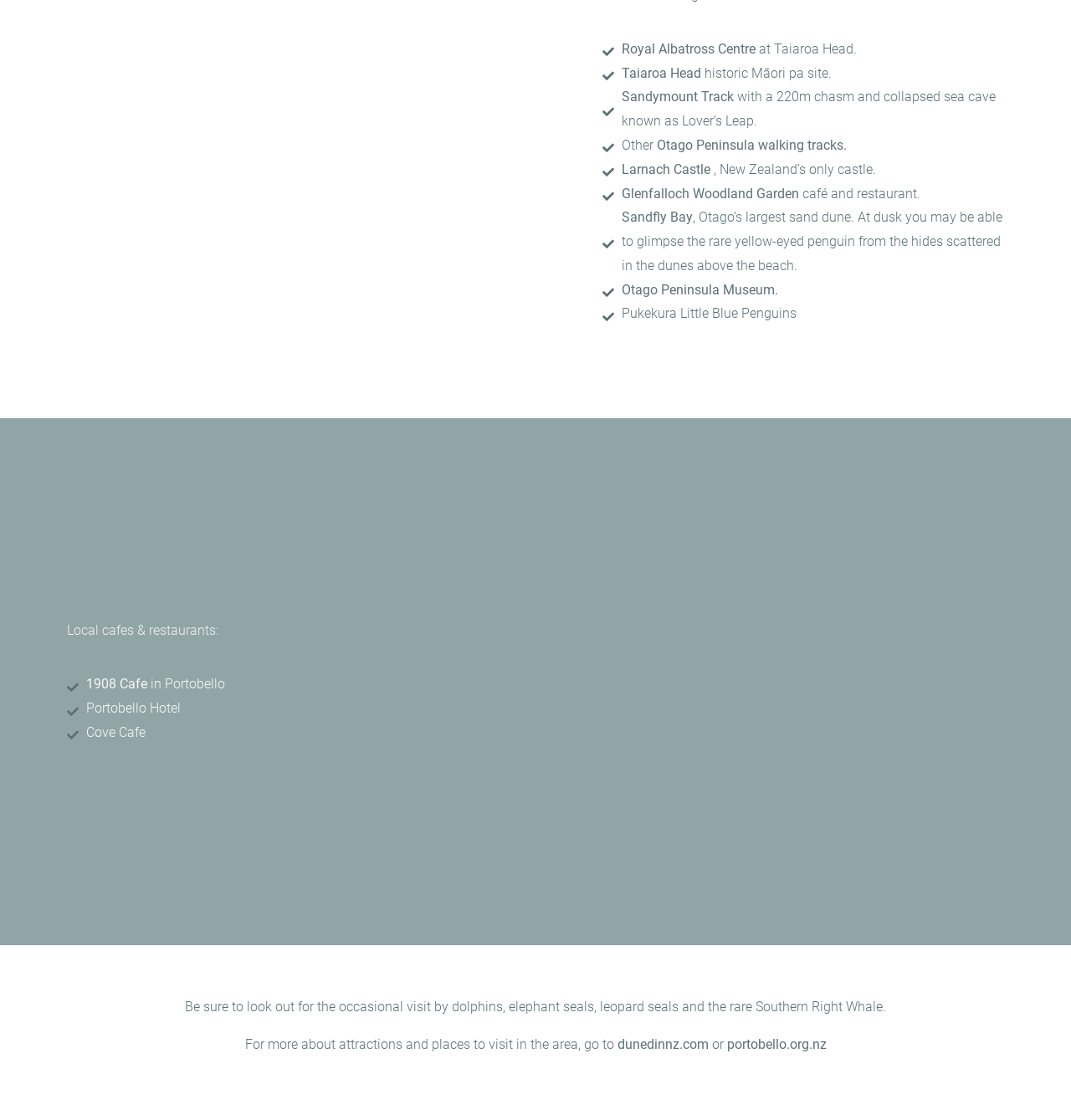Find the bounding box coordinates of the clickable region needed to perform the following instruction: "Discover Portobello at portobello.org.nz". The coordinates should be provided as four float numbers between 0 and 1, i.e., [left, top, right, bottom].

[0.679, 0.925, 0.771, 0.939]